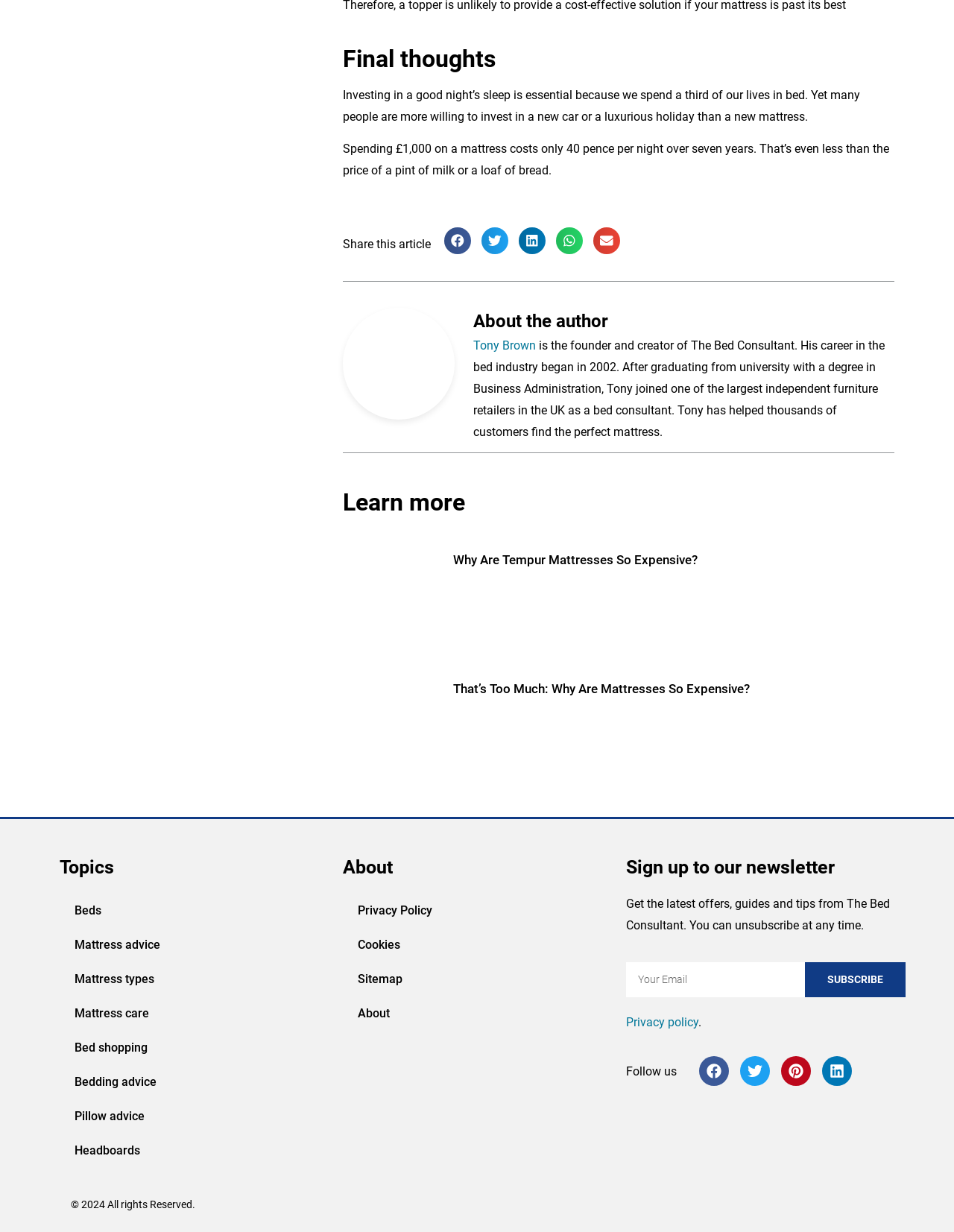Please identify the bounding box coordinates of the clickable element to fulfill the following instruction: "Read the article about why Tempur mattresses are so expensive". The coordinates should be four float numbers between 0 and 1, i.e., [left, top, right, bottom].

[0.475, 0.448, 0.732, 0.46]